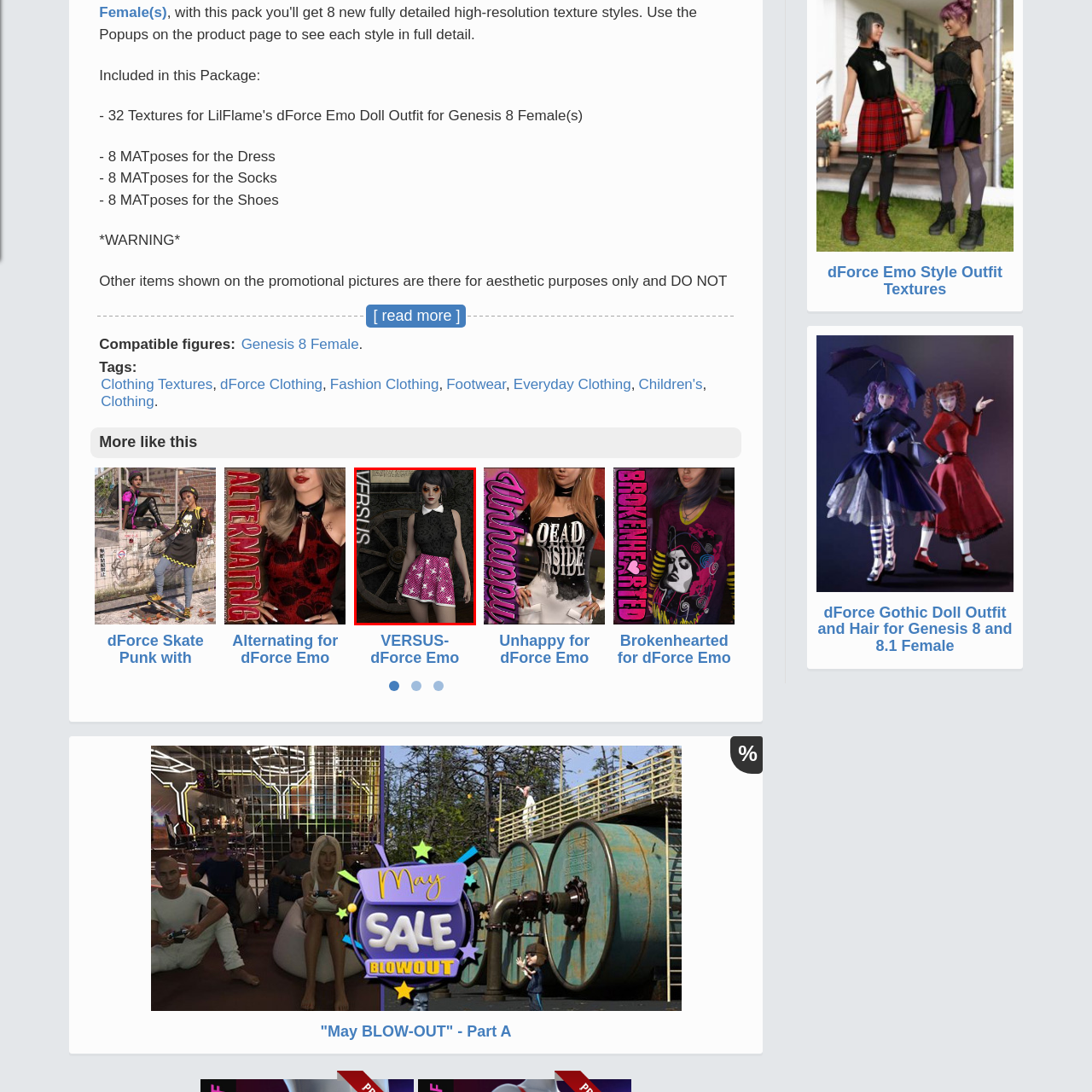What is the design on the character's top?
Look at the image contained within the red bounding box and provide a detailed answer based on the visual details you can infer from it.

According to the caption, the character wears a 'black top with a lace design', suggesting that the top features a lace pattern or trim.